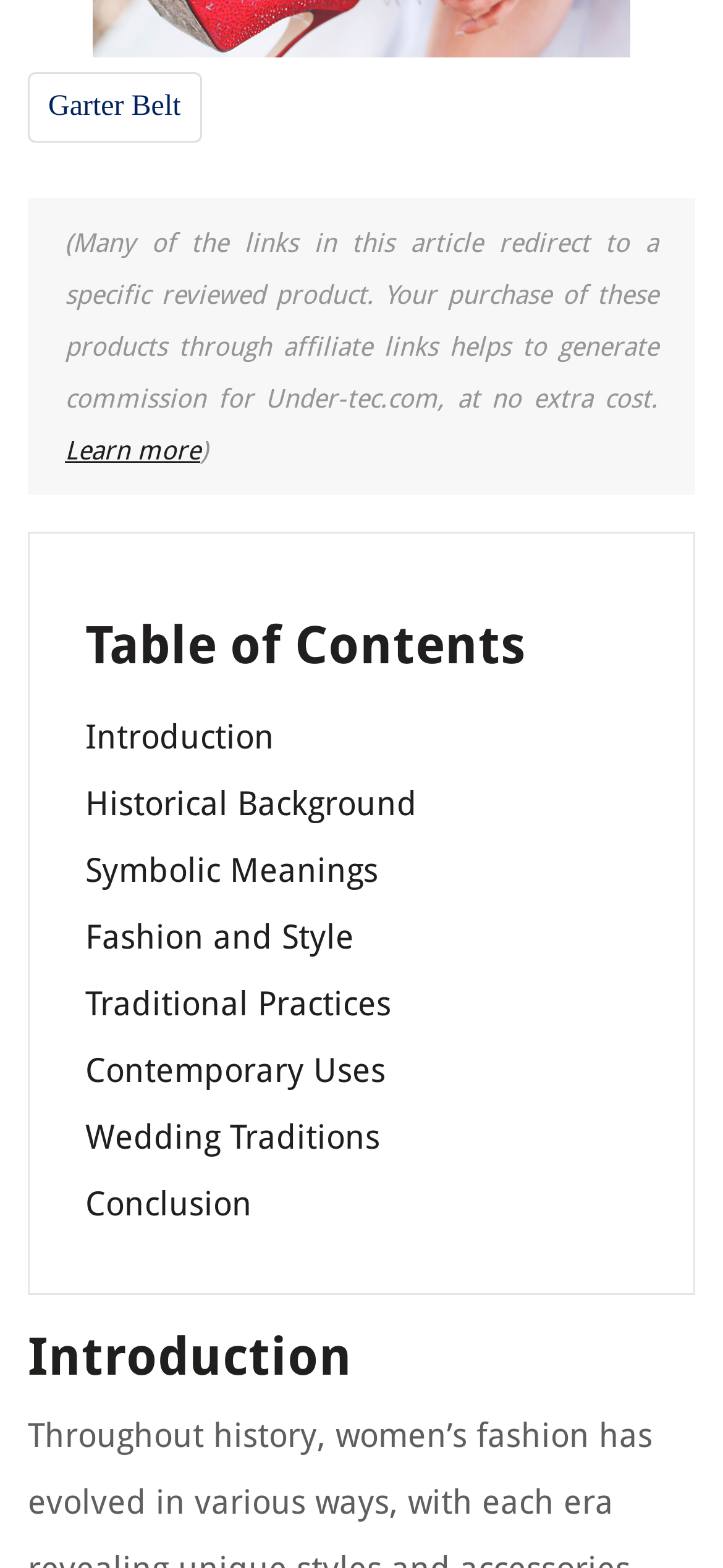Determine the bounding box coordinates for the region that must be clicked to execute the following instruction: "Click on the 'GO TO THE TOP' button".

None